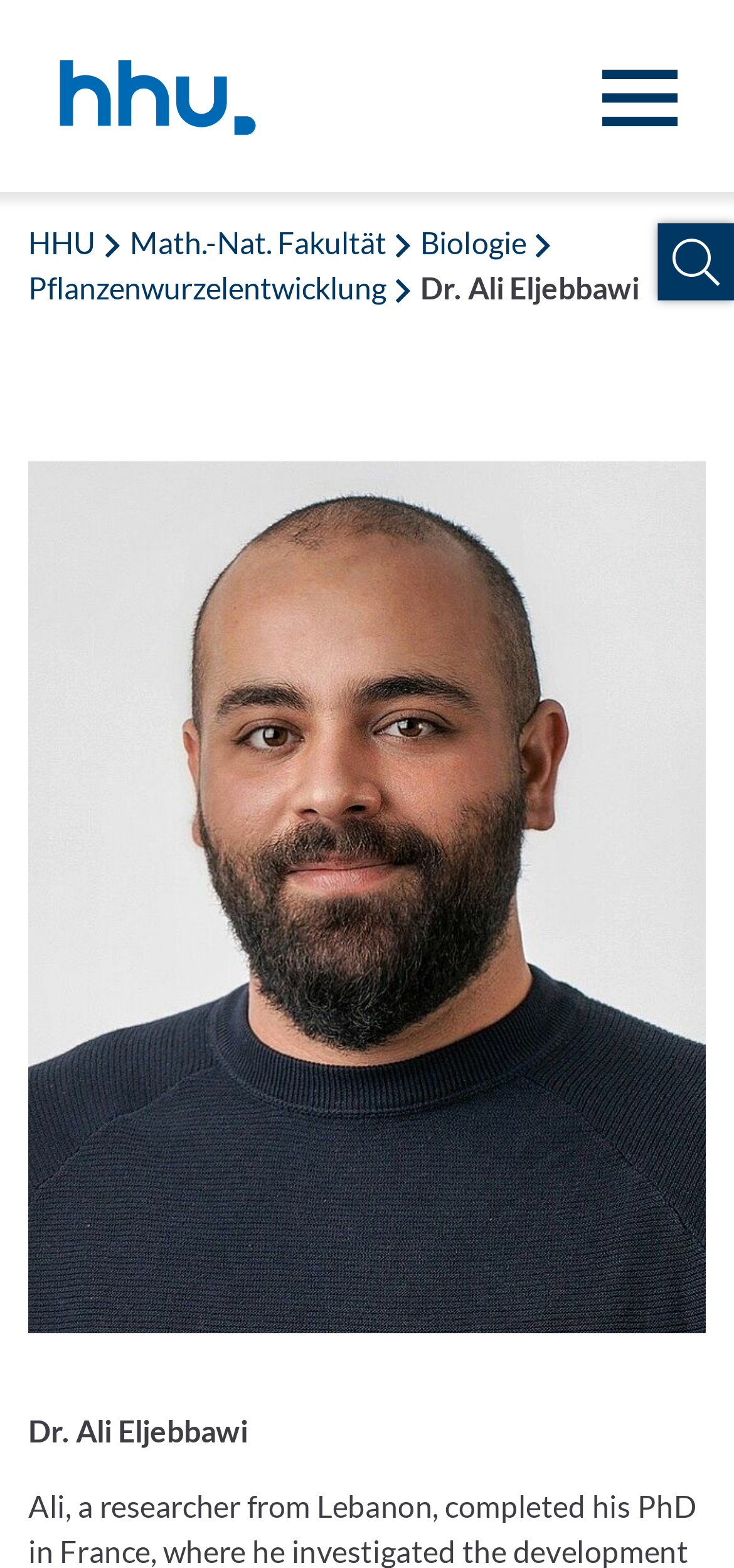What is the purpose of the button at the top right corner?
Please look at the screenshot and answer in one word or a short phrase.

To open the menu